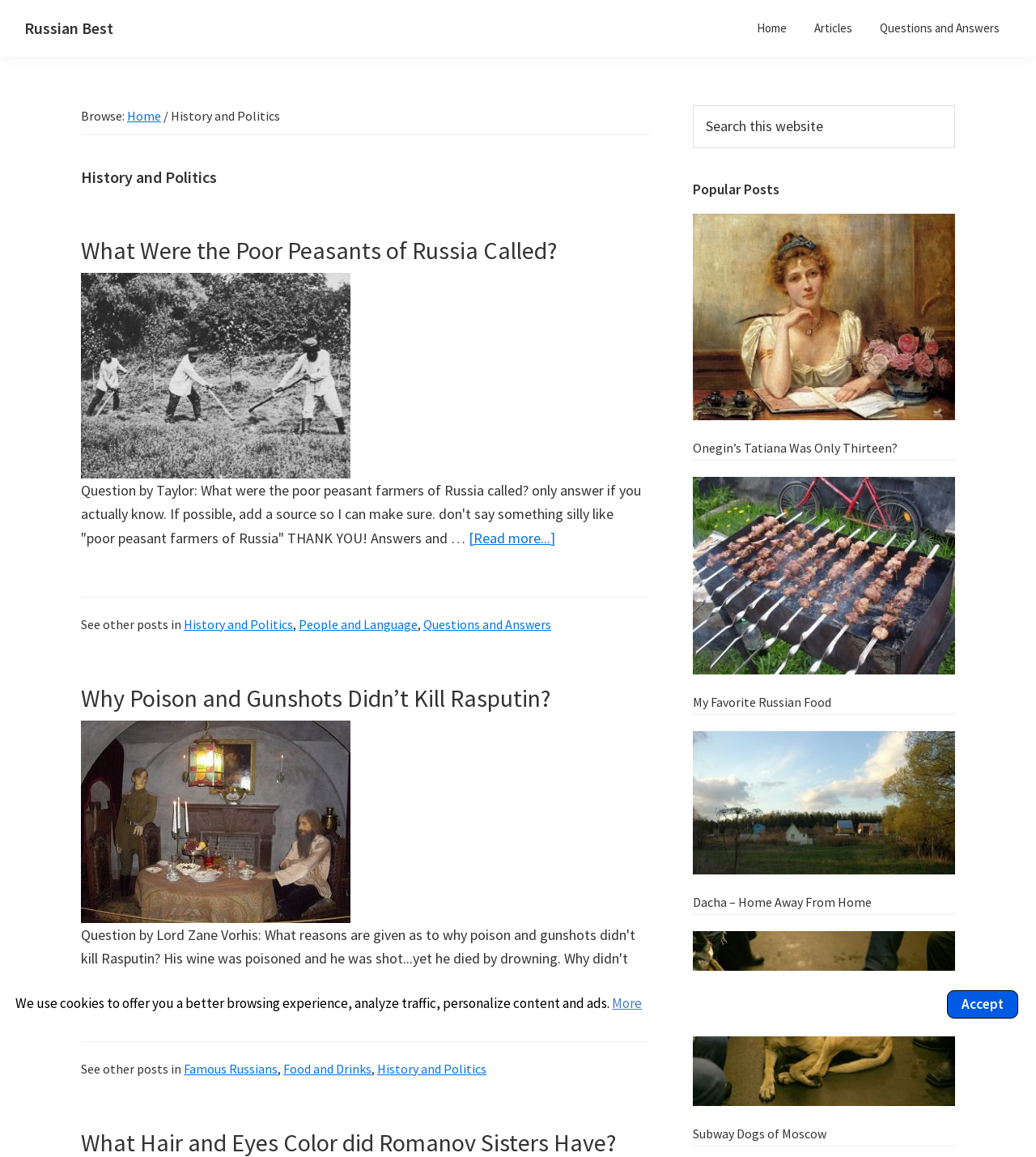Please find the bounding box coordinates of the clickable region needed to complete the following instruction: "Search this website". The bounding box coordinates must consist of four float numbers between 0 and 1, i.e., [left, top, right, bottom].

[0.669, 0.091, 0.922, 0.128]